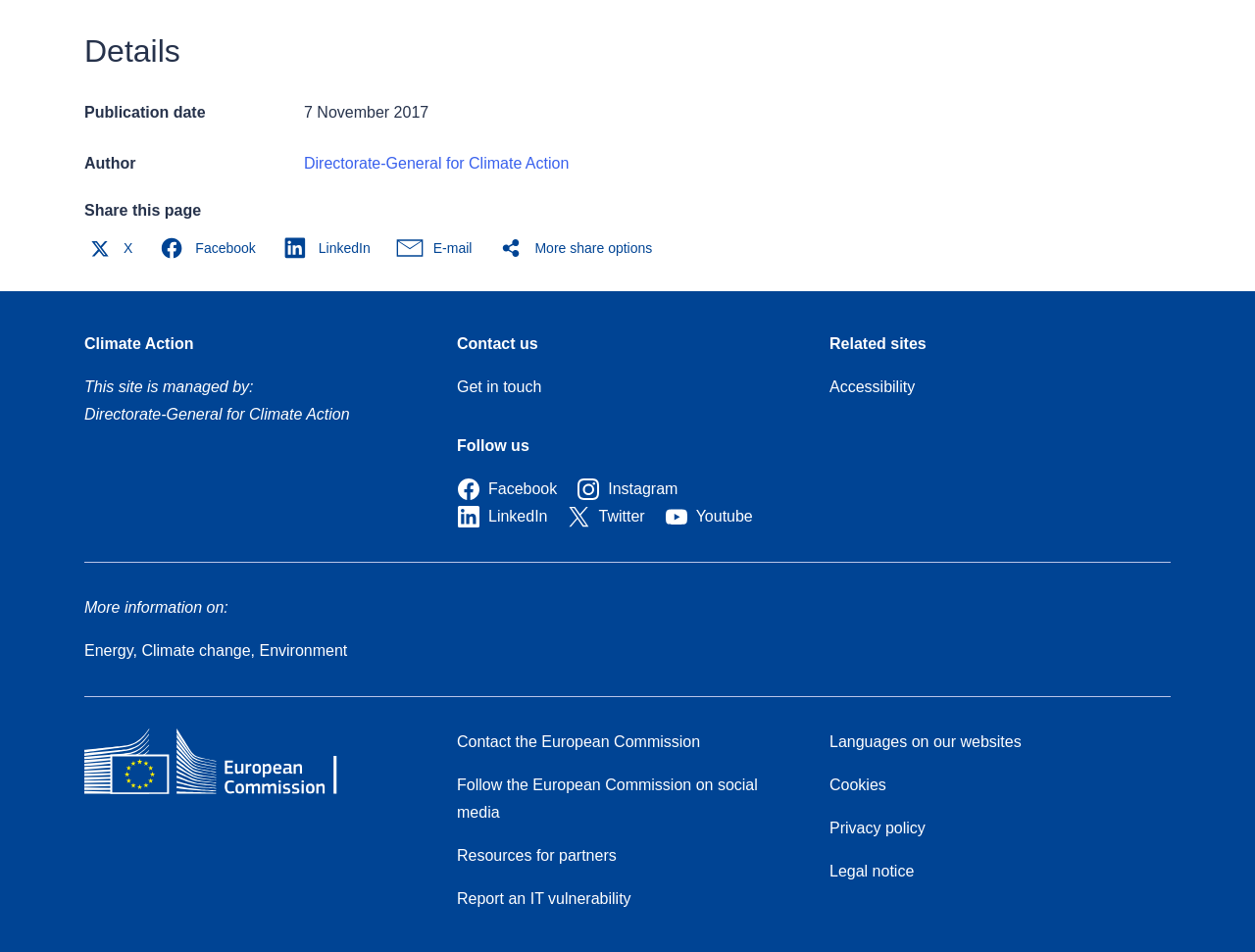What are the social media platforms to follow the European Commission?
Identify the answer in the screenshot and reply with a single word or phrase.

Facebook, Instagram, LinkedIn, Twitter, Youtube